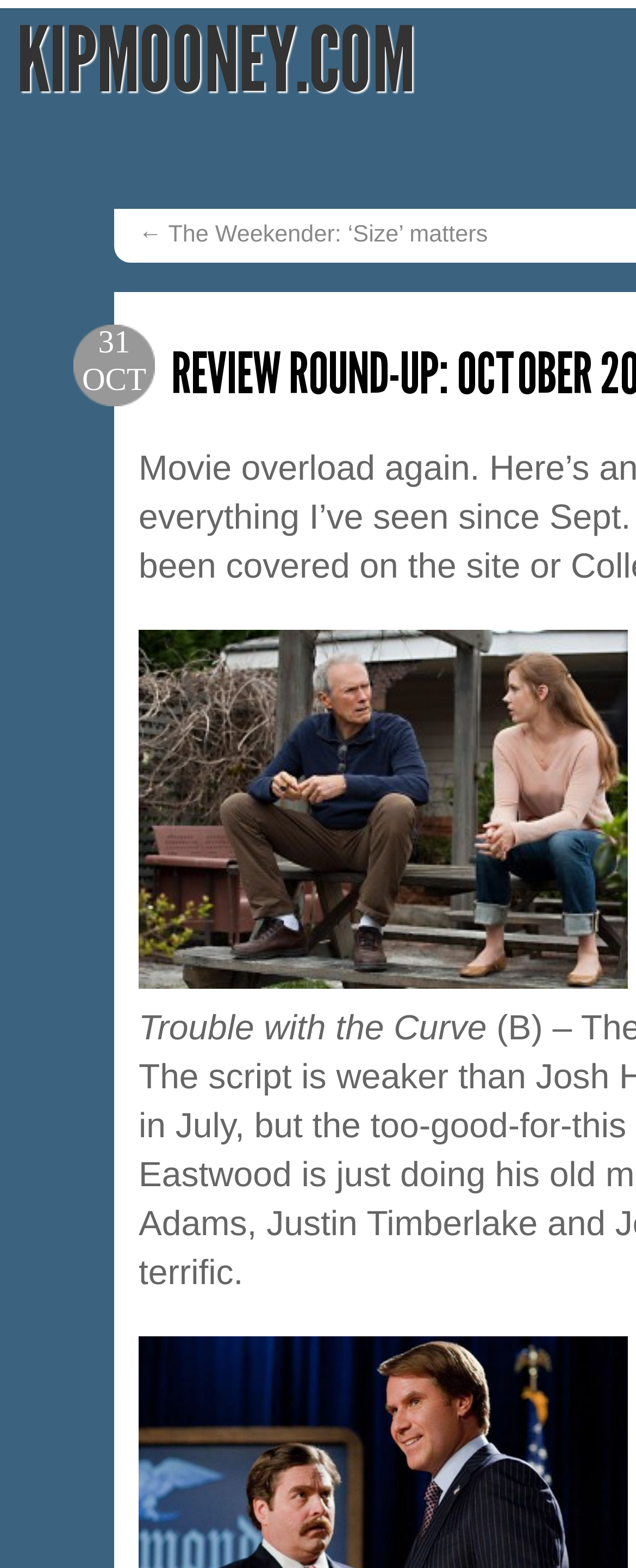From the element description ← The Weekender: ‘Size’ matters, predict the bounding box coordinates of the UI element. The coordinates must be specified in the format (top-left x, top-left y, bottom-right x, bottom-right y) and should be within the 0 to 1 range.

[0.218, 0.14, 0.767, 0.157]